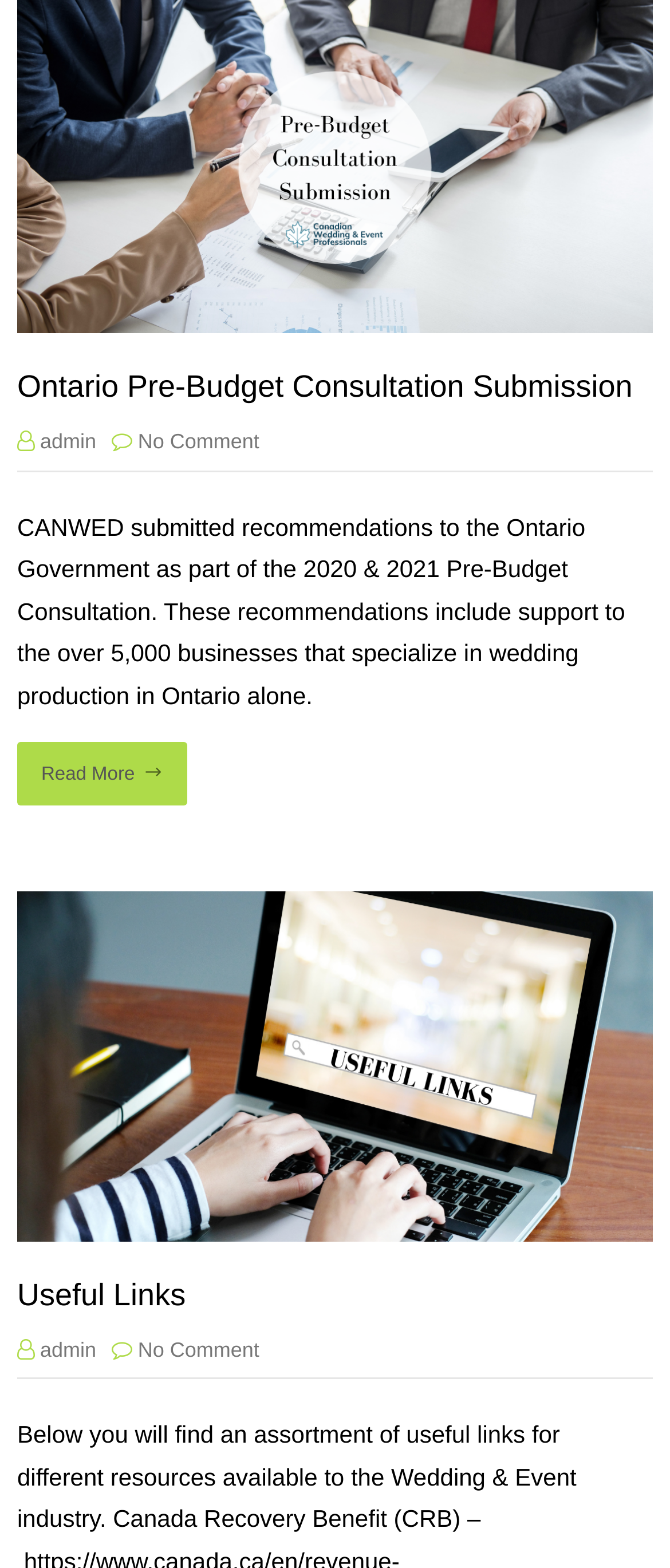How many sections are present on the webpage?
With the help of the image, please provide a detailed response to the question.

The webpage has two sections: one with the heading 'Ontario Pre-Budget Consultation Submission' and another with the heading 'Useful Links'. Therefore, the answer is 2.